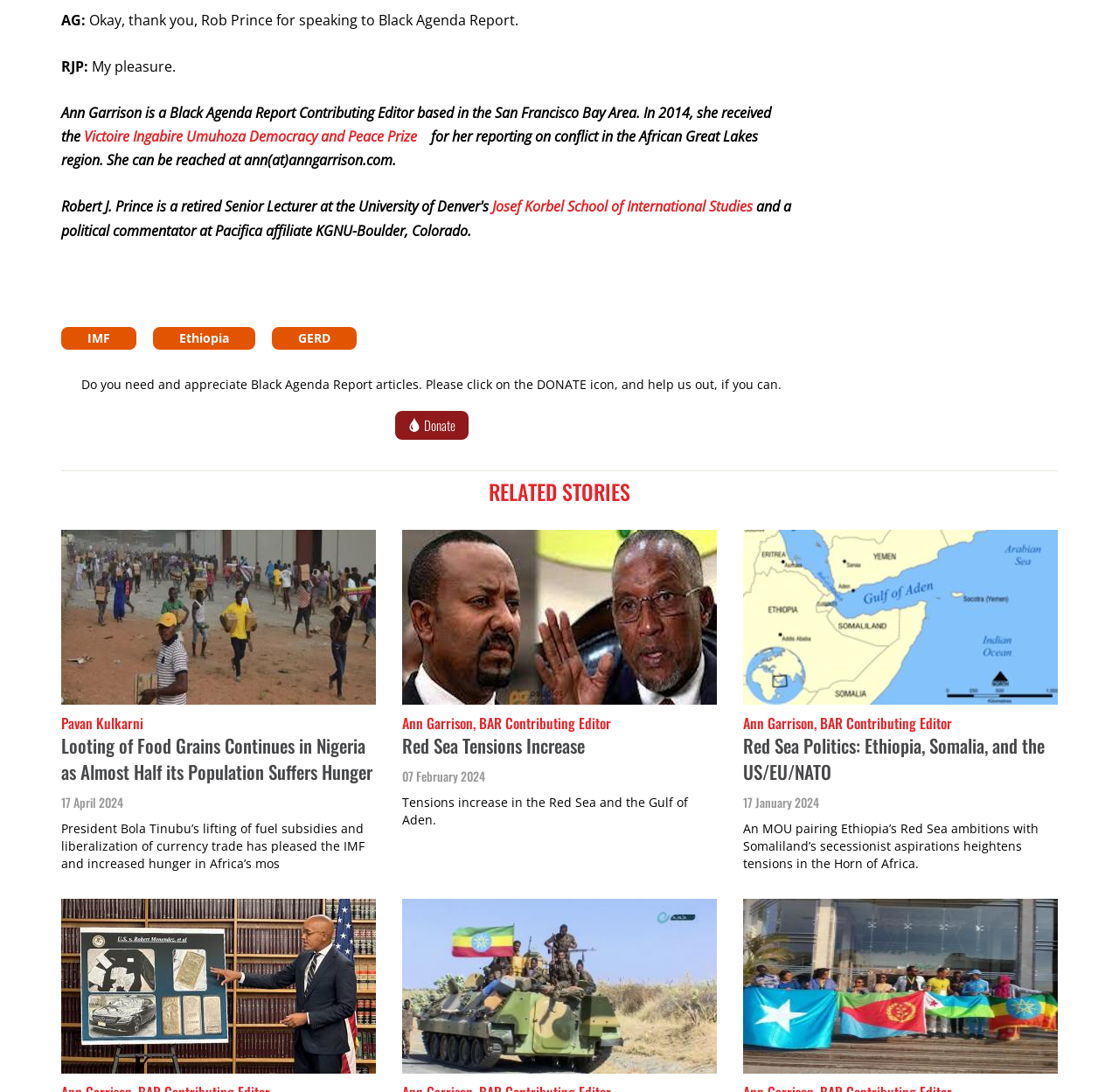Please identify the bounding box coordinates of the area I need to click to accomplish the following instruction: "Read the article about Looting of Food Grains Continues in Nigeria".

[0.055, 0.671, 0.333, 0.719]